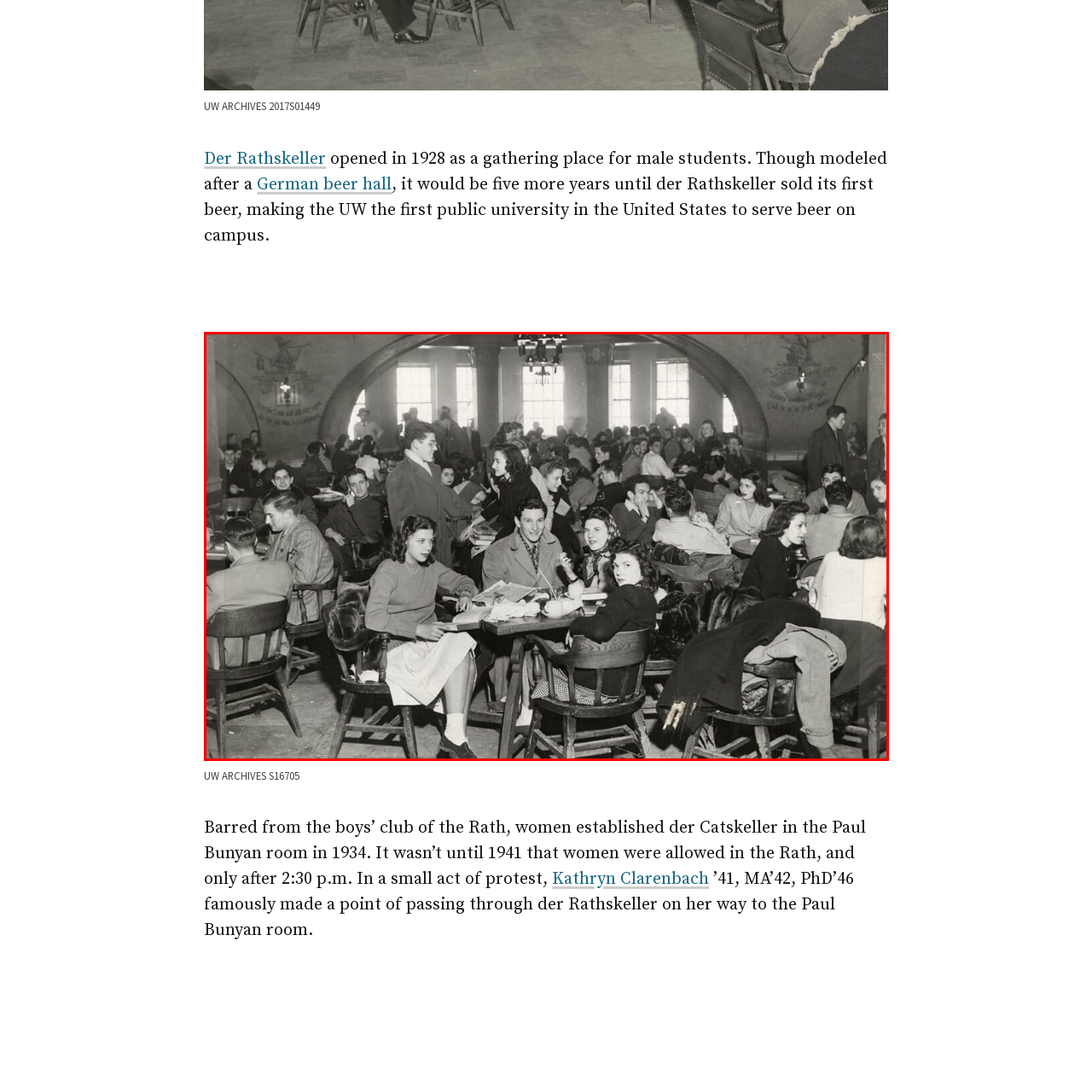Pay attention to the area highlighted by the red boundary and answer the question with a single word or short phrase: 
What is the purpose of Der Rathskeller?

Social gathering place